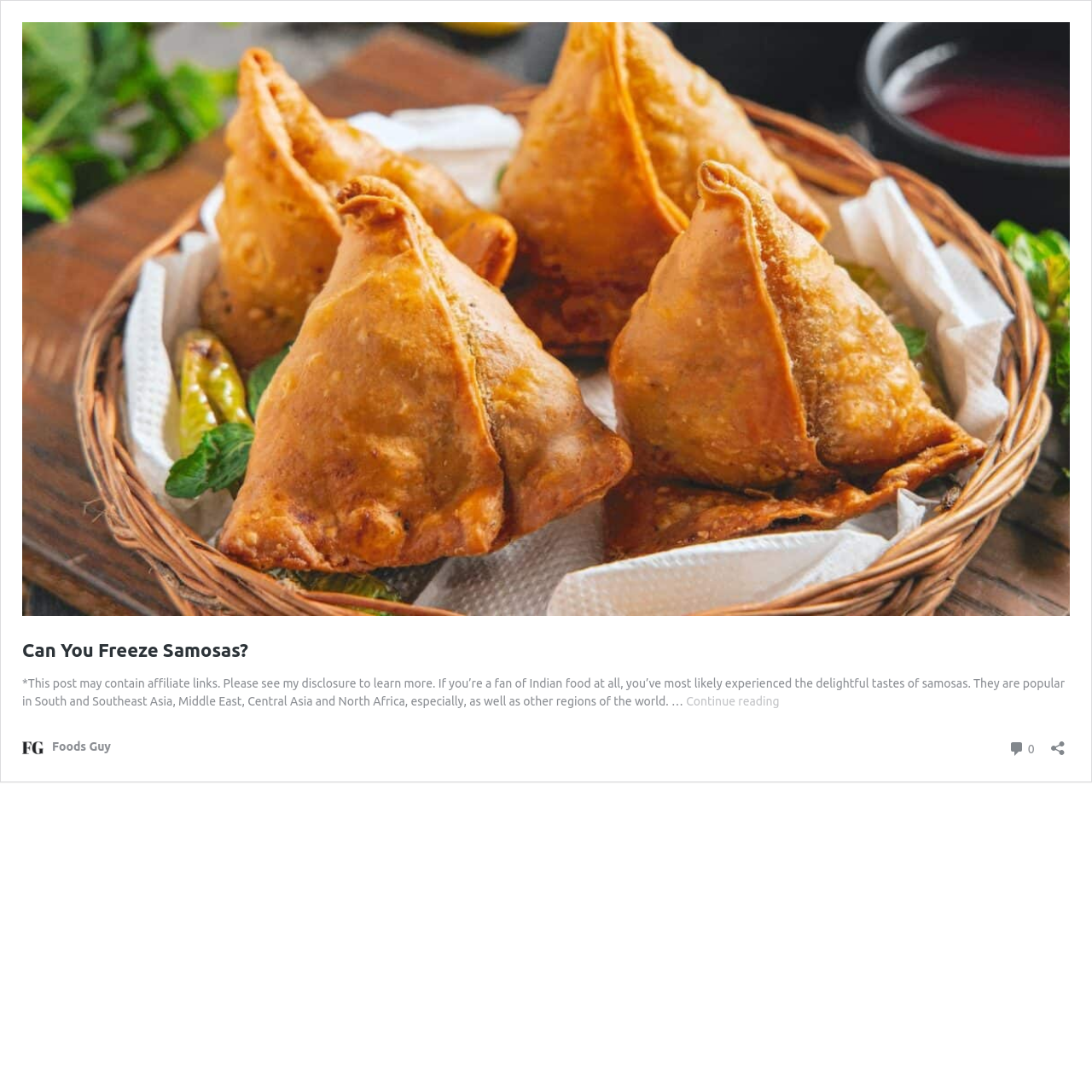Based on the image, please elaborate on the answer to the following question:
What type of food is being discussed?

The webpage is discussing samosas, which is evident from the text '*This post may contain affiliate links. Please see my disclosure to learn more. If you’re a fan of Indian food at all, you’ve most likely experienced the delightful tastes of samosas...' that mentions Indian food and samosas.